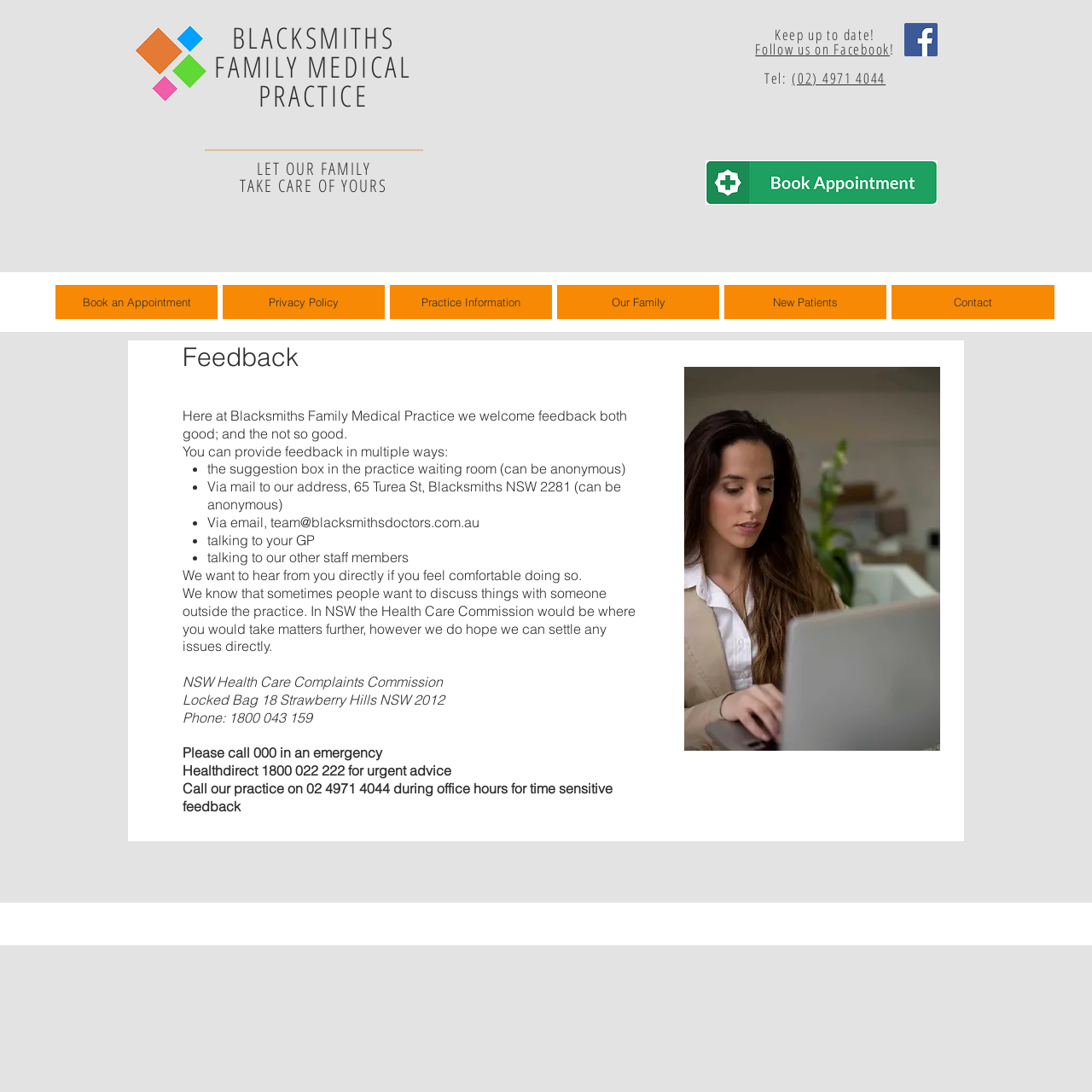Can you specify the bounding box coordinates of the area that needs to be clicked to fulfill the following instruction: "Provide feedback via email"?

[0.247, 0.47, 0.439, 0.486]